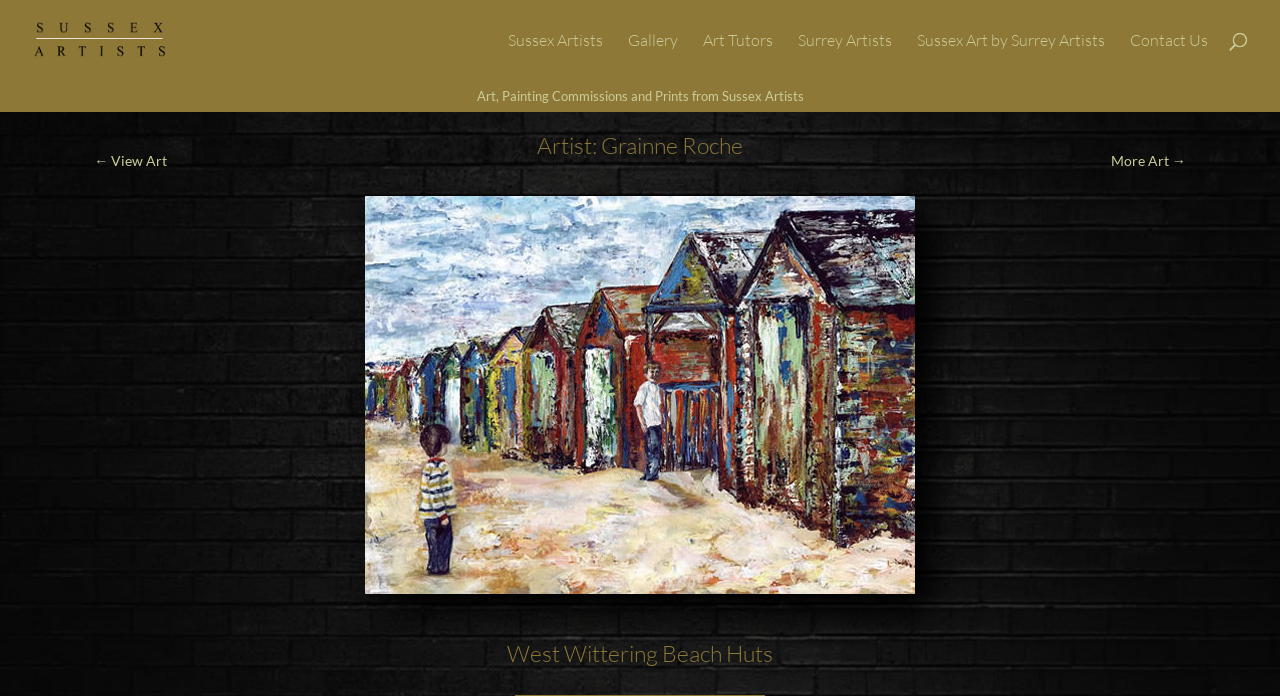Answer the question below with a single word or a brief phrase: 
What type of art is featured on this webpage?

Art Prints